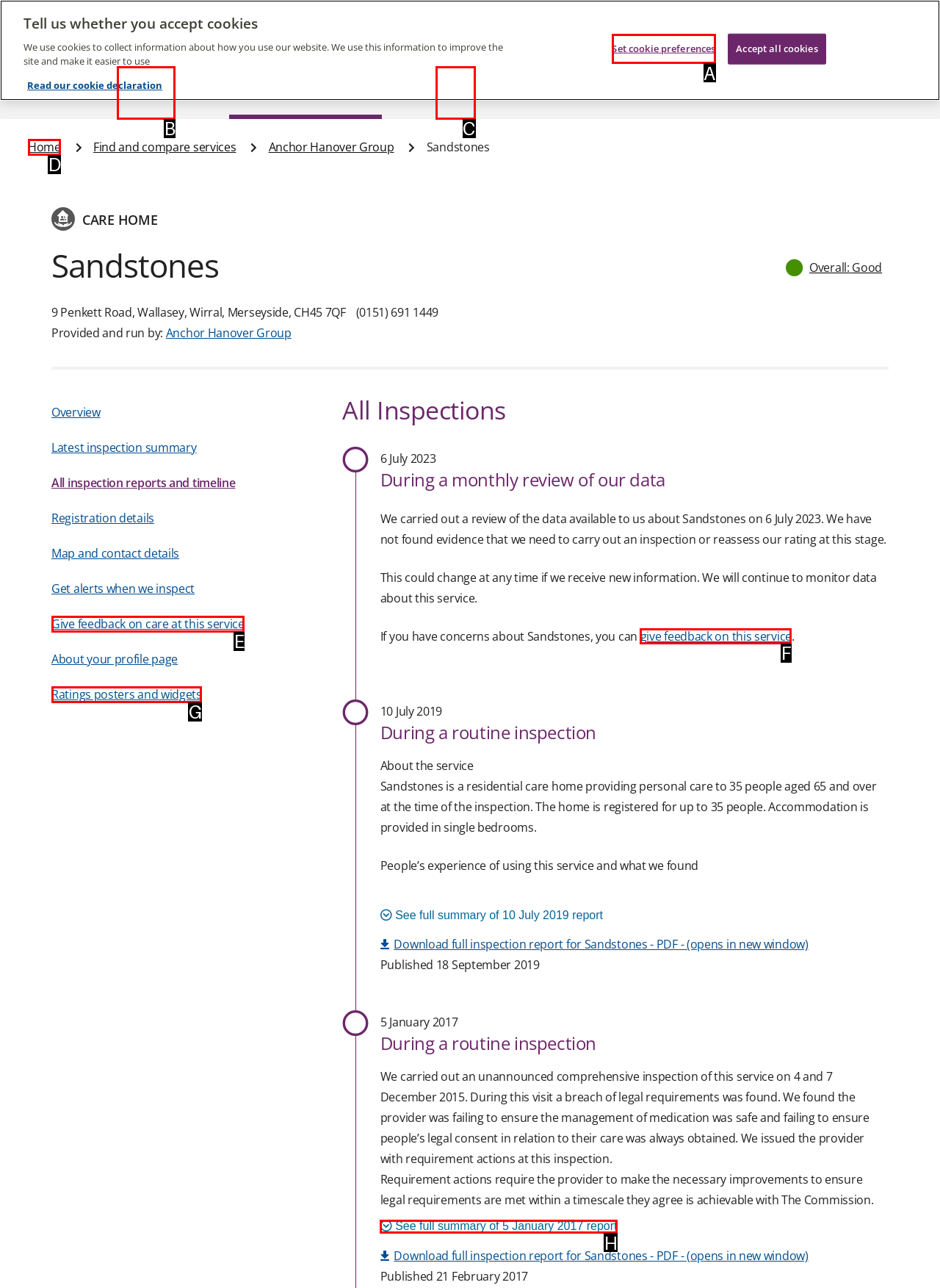Identify the letter of the option that should be selected to accomplish the following task: Give feedback on care at this service. Provide the letter directly.

F